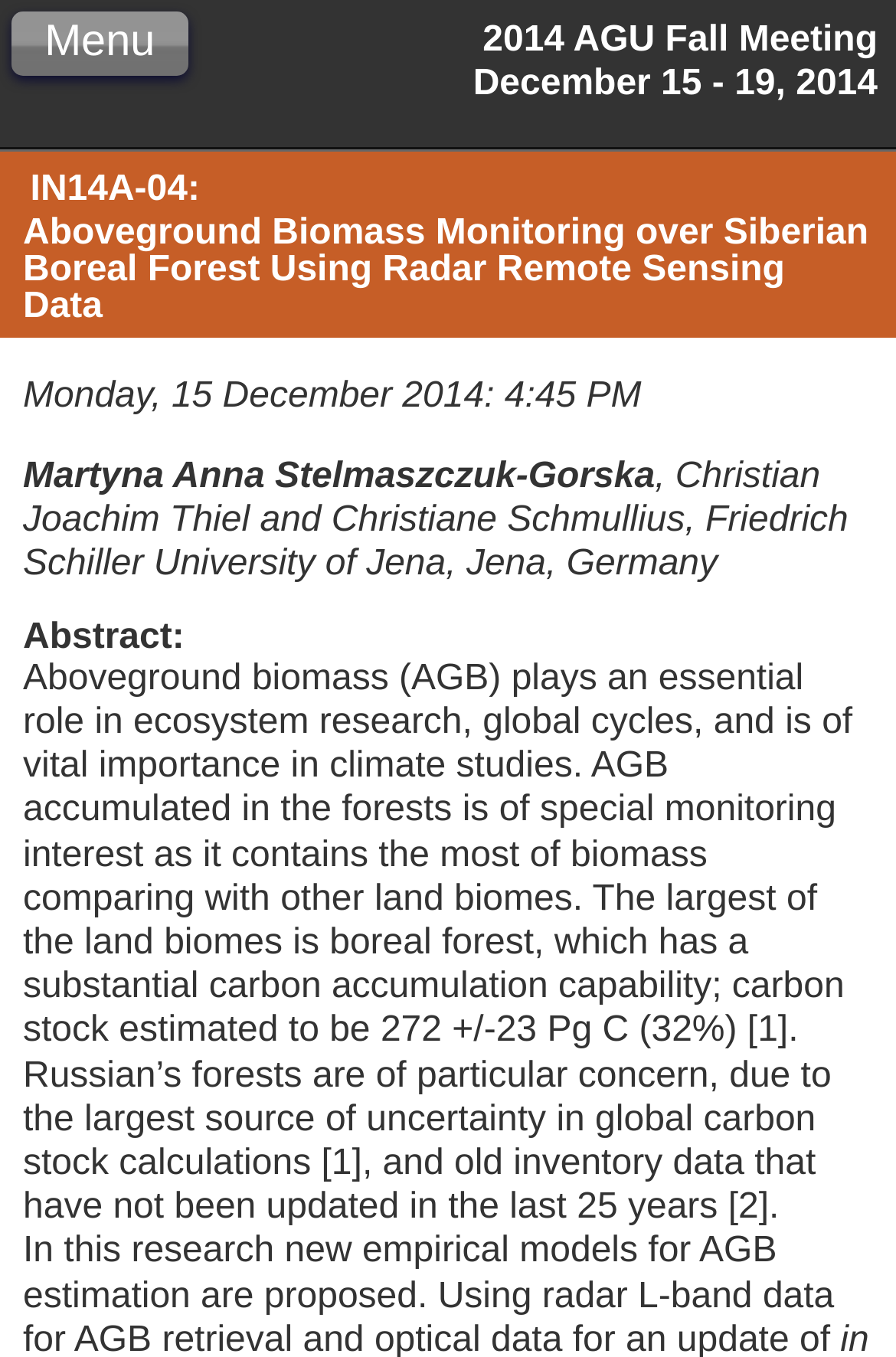What is the topic of the abstract?
Please provide a comprehensive answer to the question based on the webpage screenshot.

I found the answer by looking at the heading element that says 'IN14A-04: Aboveground Biomass Monitoring over Siberian Boreal Forest Using Radar Remote Sensing Data' which is located at the top of the webpage.